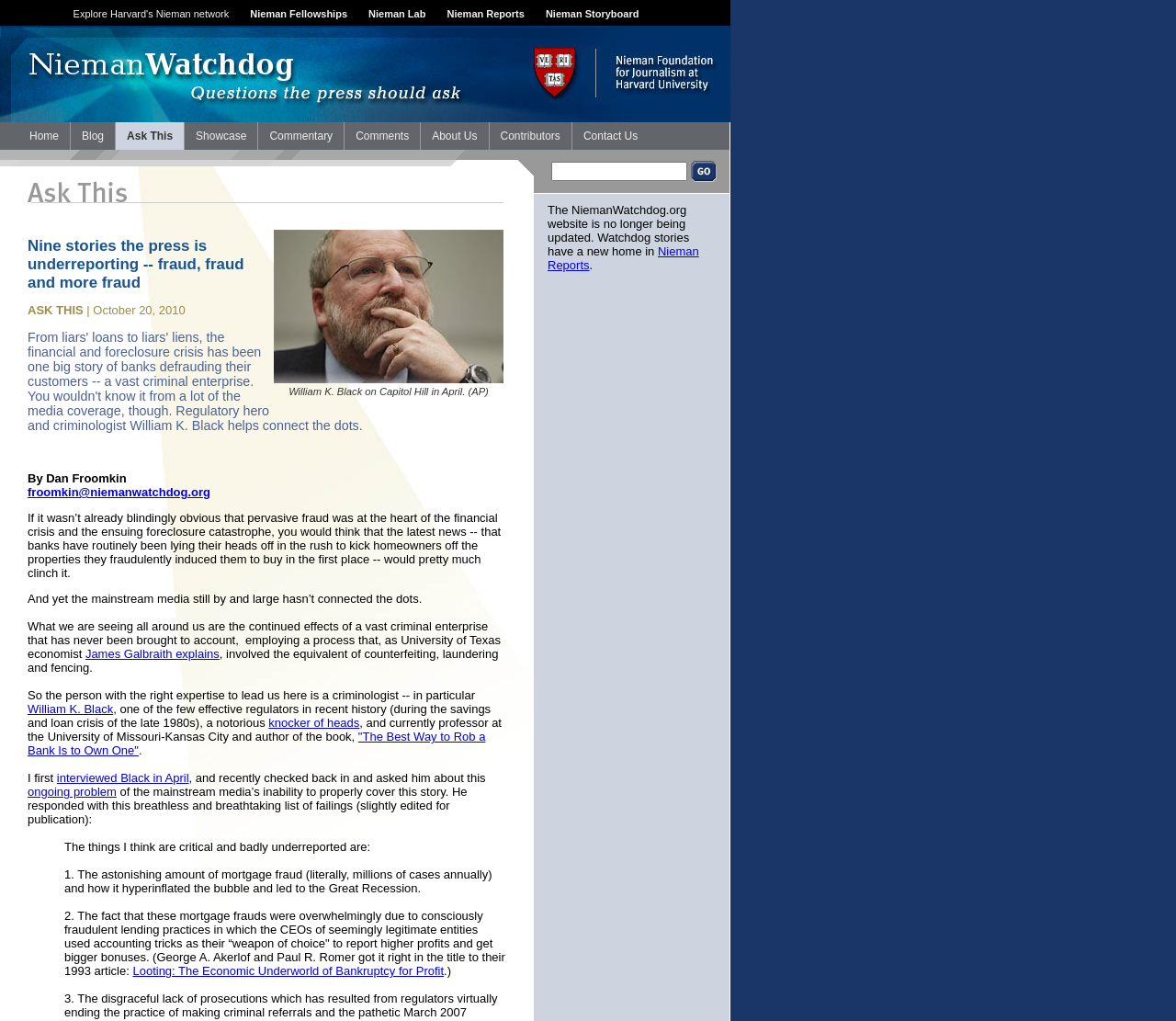Using the information in the image, give a comprehensive answer to the question: 
What is the profession of William K. Black?

I determined the answer by reading the text that describes William K. Black as a professor at the University of Missouri-Kansas City and a criminologist, and mentions his expertise in regulating the banking industry.